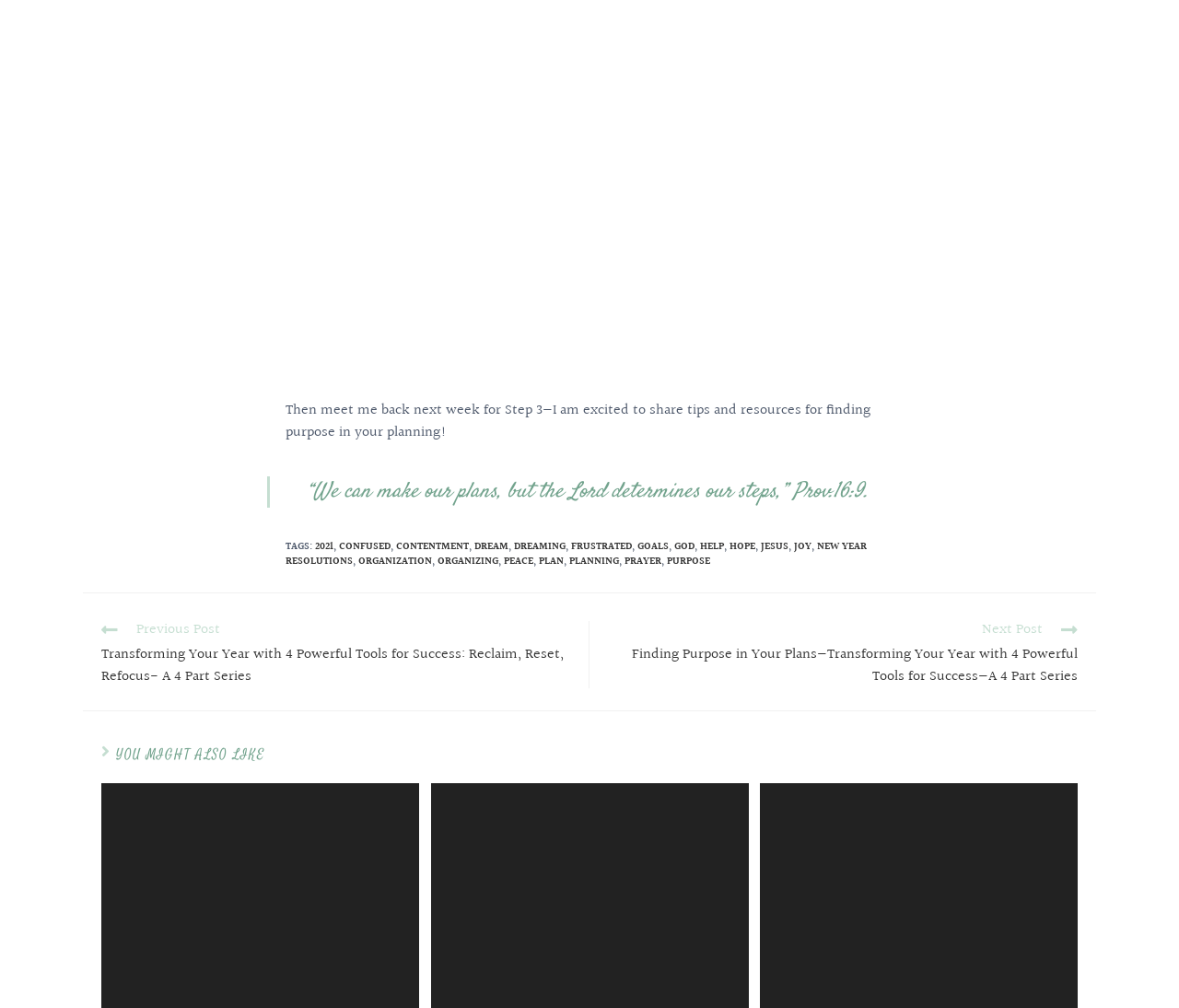Can you provide the bounding box coordinates for the element that should be clicked to implement the instruction: "Read the previous post"?

[0.086, 0.616, 0.484, 0.682]